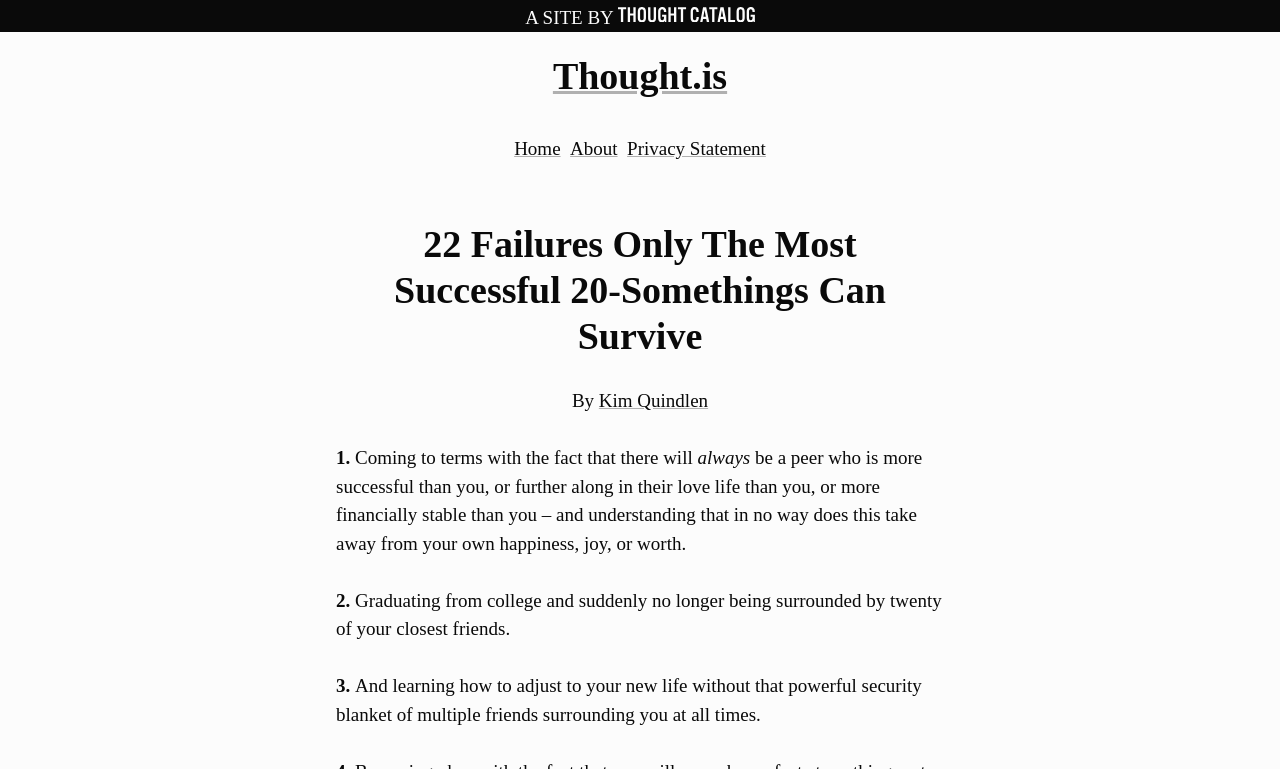Determine the bounding box coordinates (top-left x, top-left y, bottom-right x, bottom-right y) of the UI element described in the following text: About

[0.445, 0.18, 0.482, 0.207]